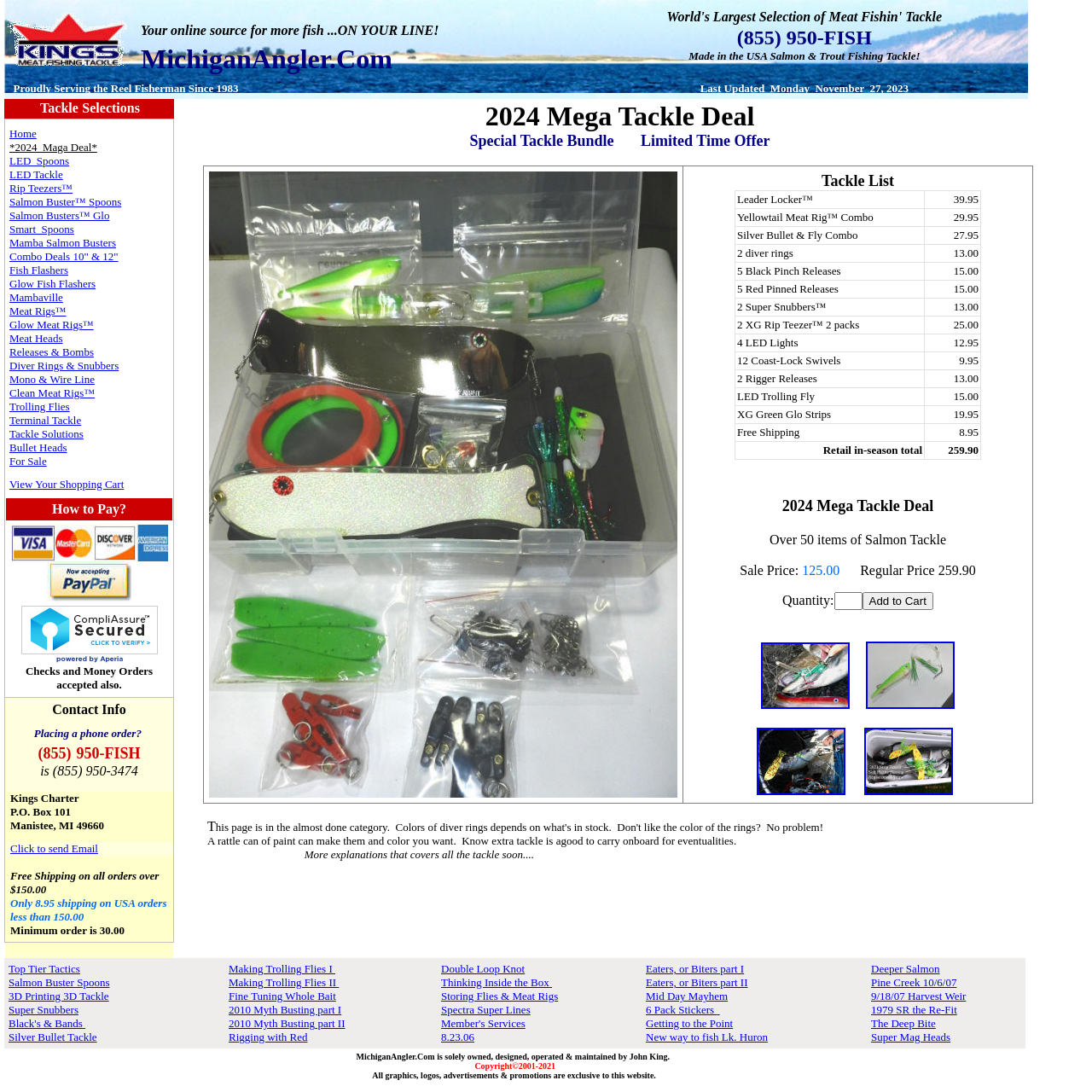Locate and provide the bounding box coordinates for the HTML element that matches this description: "LED_Spoons".

[0.009, 0.141, 0.063, 0.153]